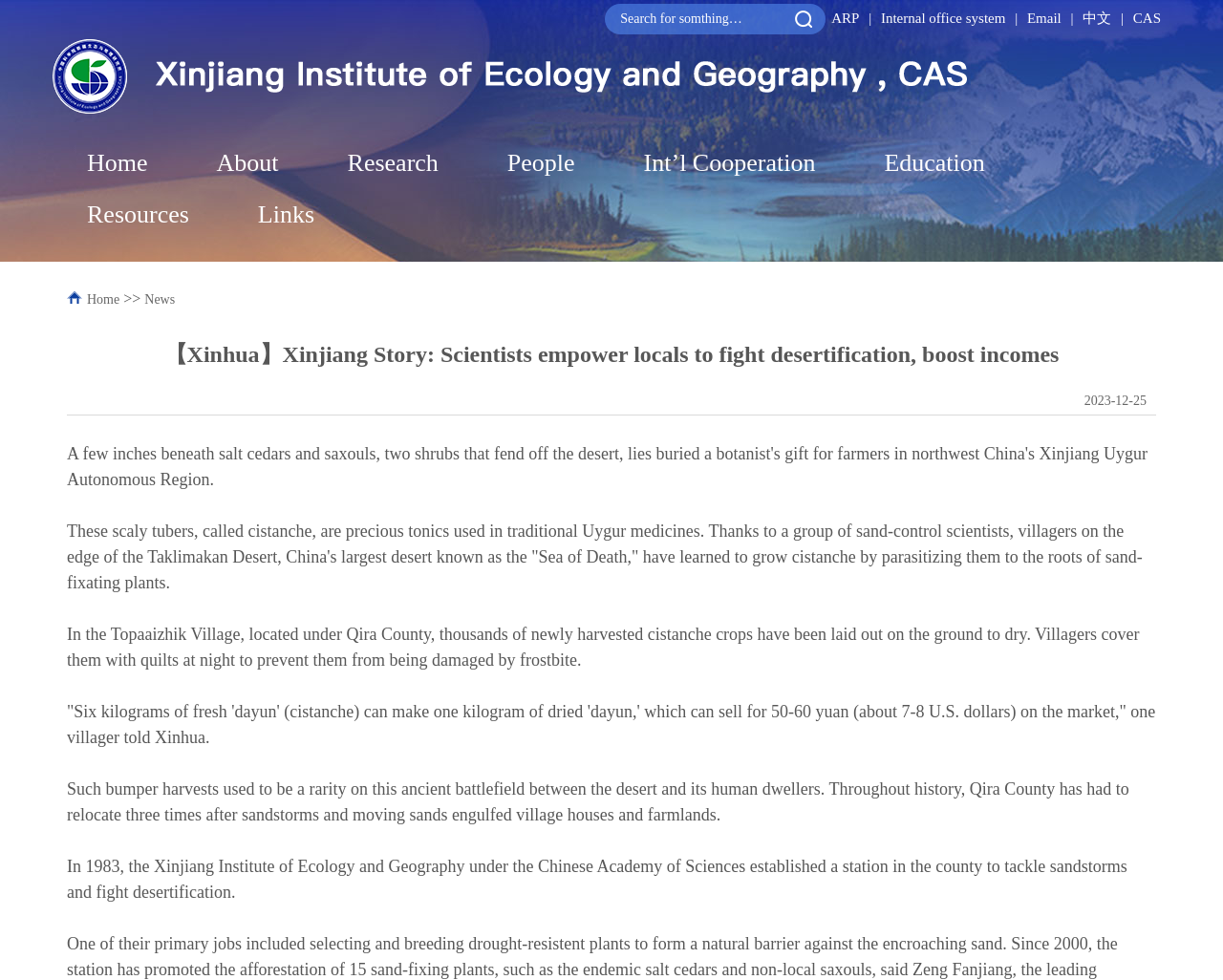In which year was the station established in Qira County? Please answer the question using a single word or phrase based on the image.

1983